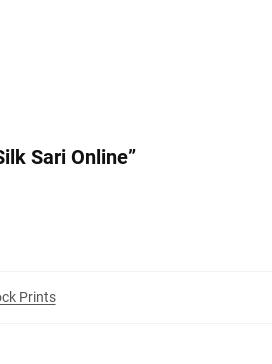Offer a detailed explanation of the image's components.

This image showcases a beautiful "Printed Pure Silk Saree," designed to appeal to modern sensibilities while highlighting traditional craftsmanship. The saree features intricate block prints that add a unique flair, making it a perfect choice for social gatherings and festive occasions. 

Available at a noteworthy discount of 29%, the current price for this elegant piece is ₹4,410, down from the original ₹6,195. The saree comes complete with a matching running blouse piece, ensuring a cohesive and stylish look. 

The product is part of the 'Block Prints' category, reflecting a popular trend in contemporary ethnic wear. For those interested in adding this exquisite saree to their collection, an "Add to cart" option is conveniently provided for easy purchase online.